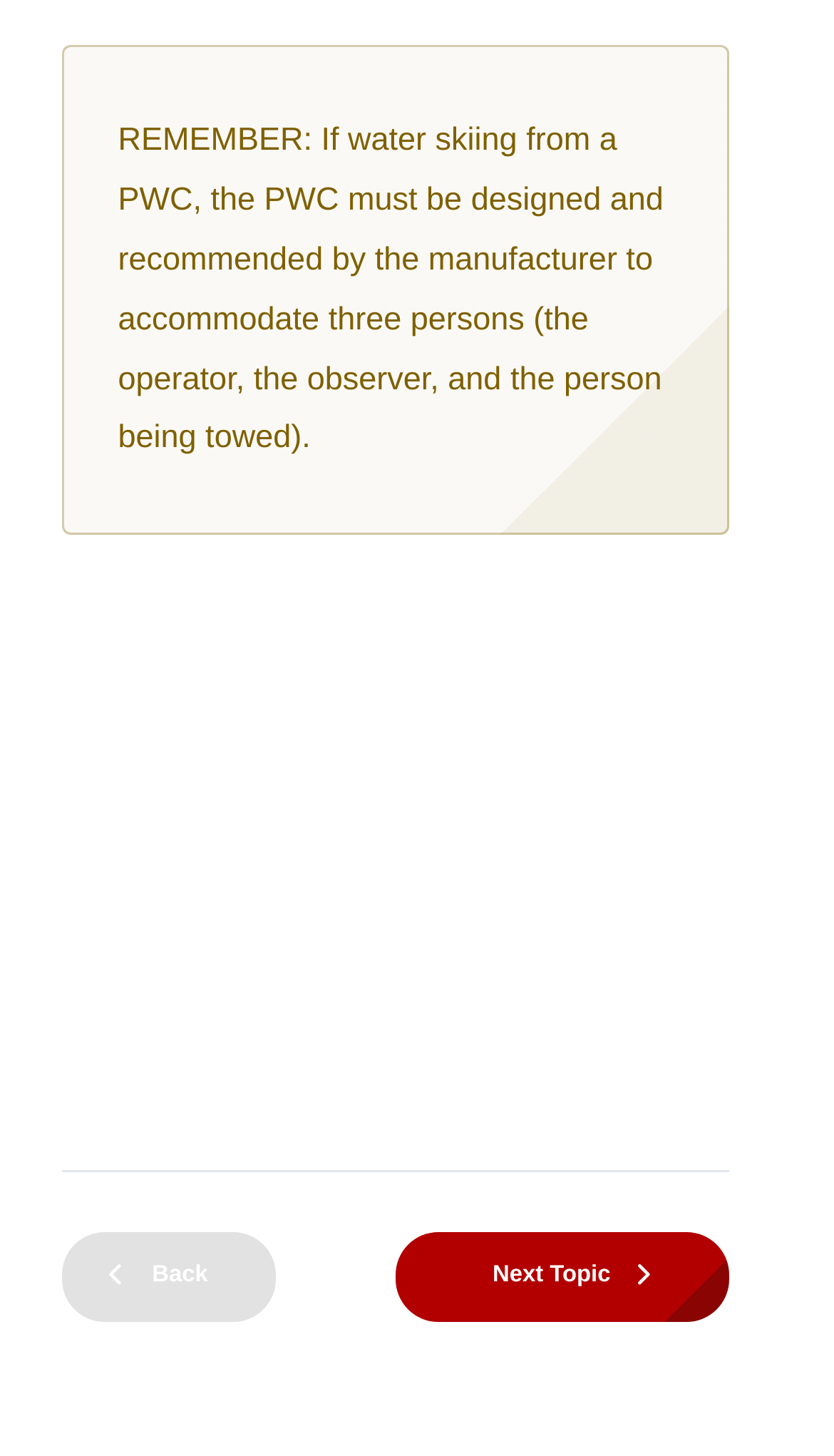Extract the bounding box for the UI element that matches this description: "The Acid Tongue".

None